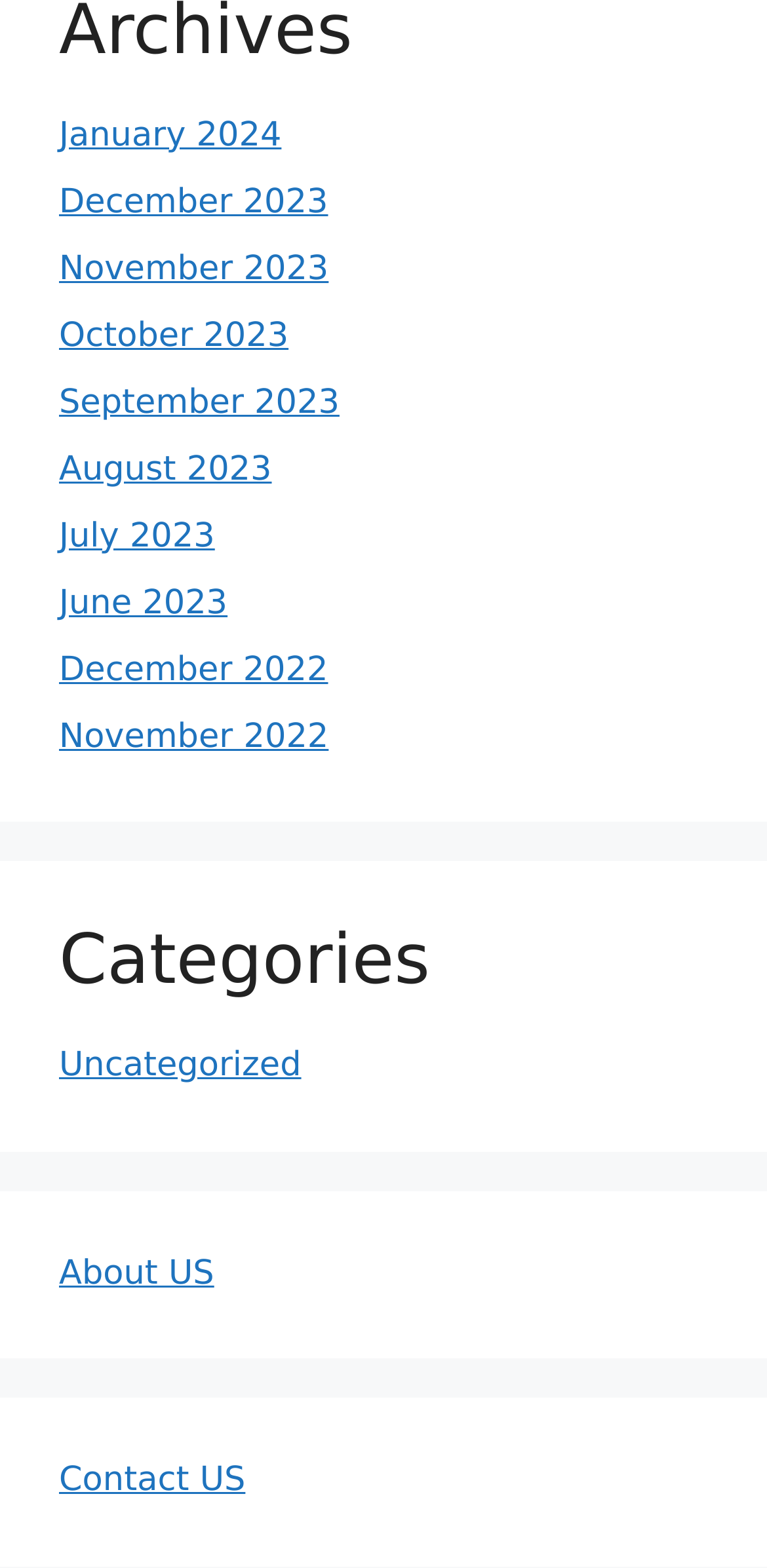How many sections are on the webpage?
Kindly answer the question with as much detail as you can.

I analyzed the webpage's structure and identified three distinct sections: the month links section, the 'Categories' section, and the footer section with 'About US' and 'Contact US' links.